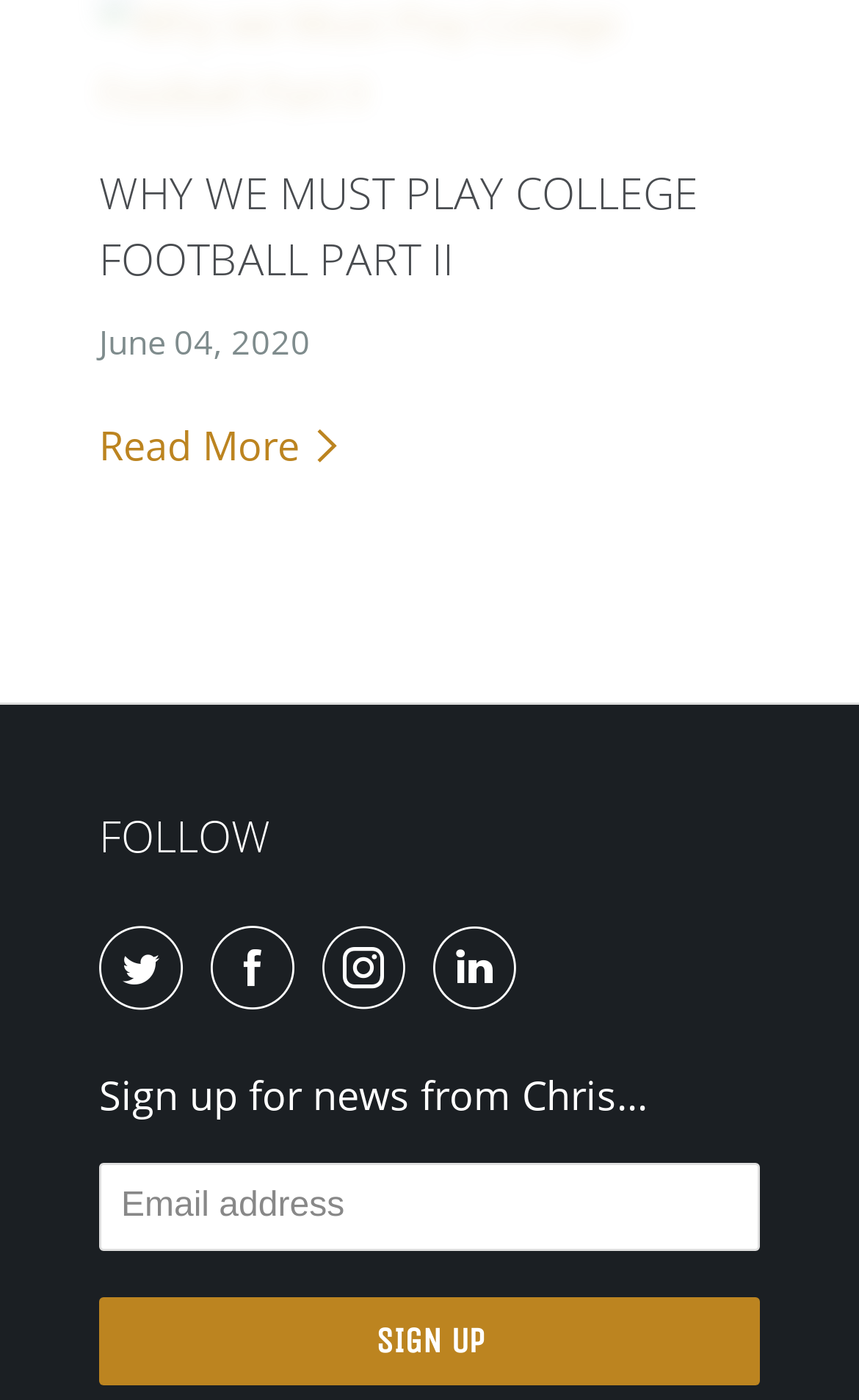Identify the bounding box coordinates for the element you need to click to achieve the following task: "Click the 'Sign Up' button". Provide the bounding box coordinates as four float numbers between 0 and 1, in the form [left, top, right, bottom].

[0.115, 0.927, 0.885, 0.99]